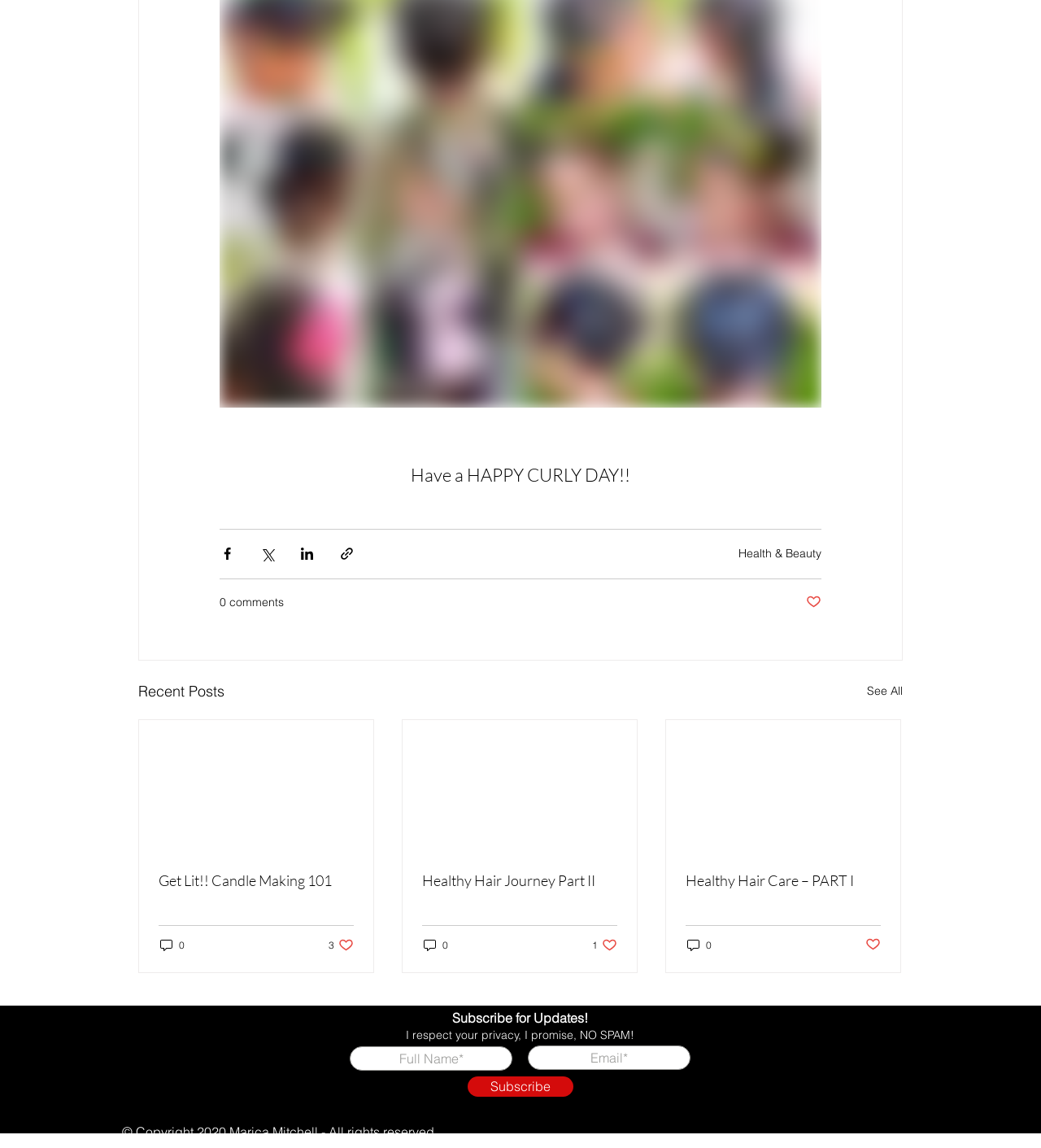How many social media links are in the social bar?
Based on the screenshot, provide a one-word or short-phrase response.

5